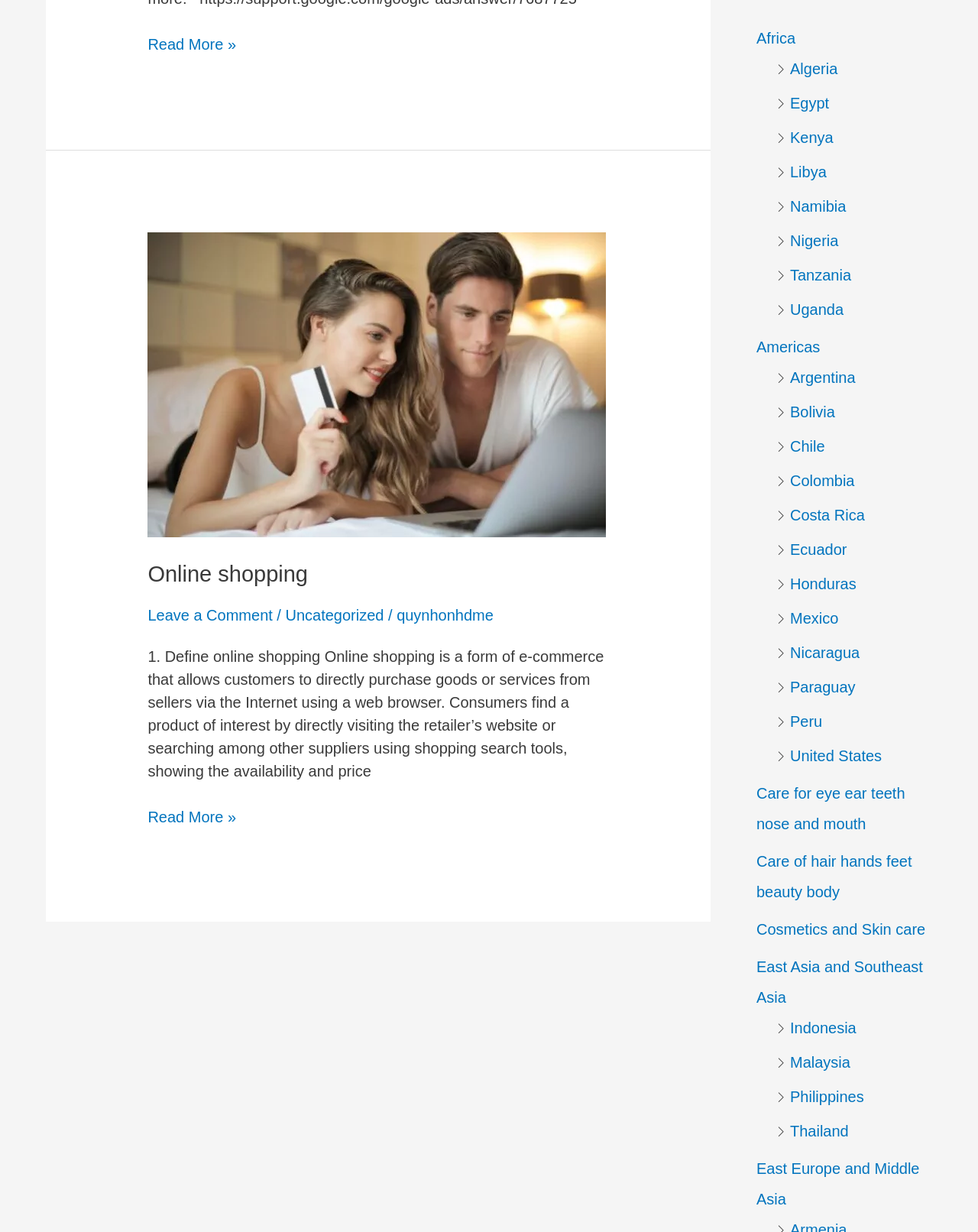Determine the bounding box for the UI element described here: "Nigeria".

[0.808, 0.189, 0.857, 0.202]